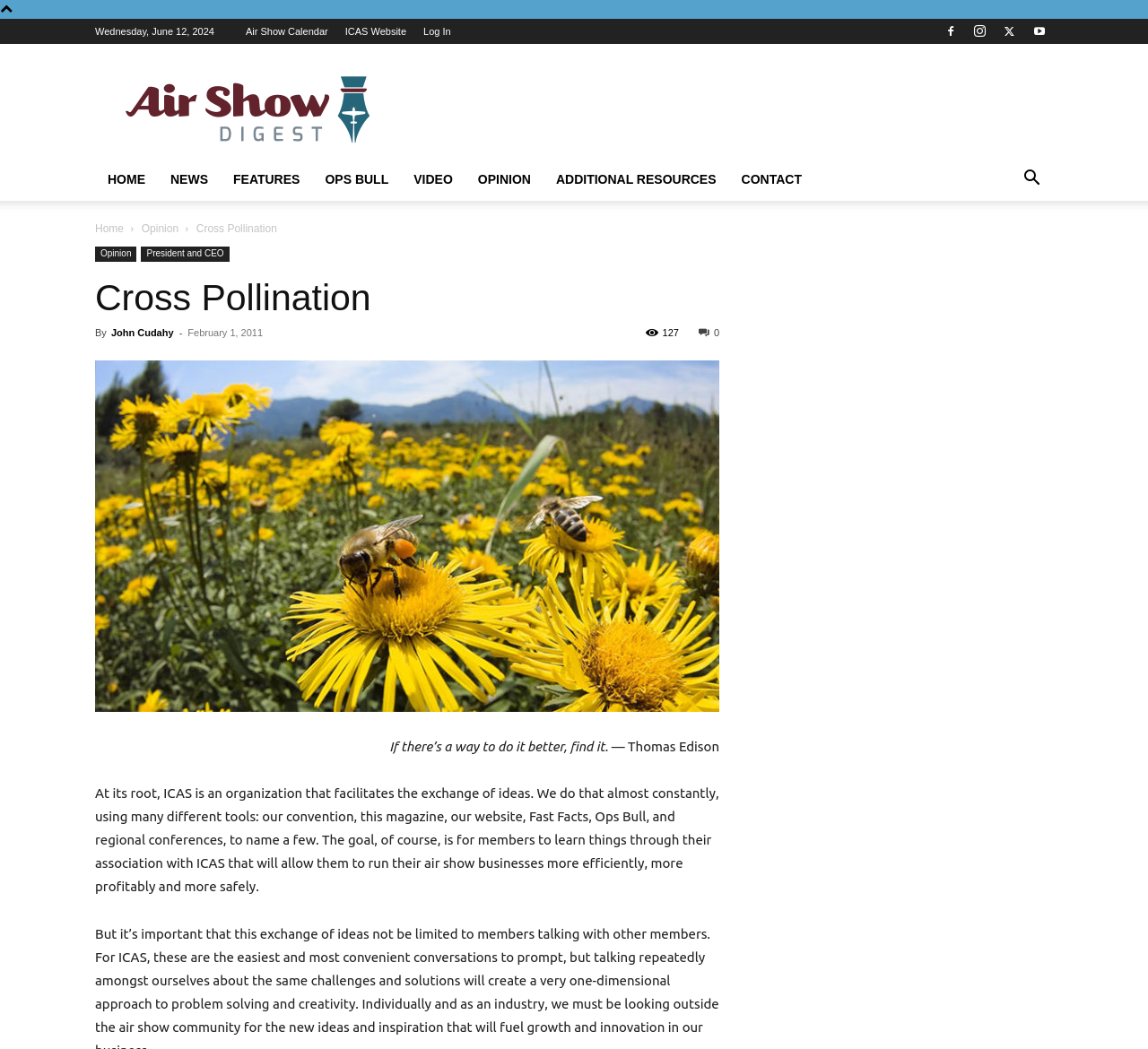What is the purpose of ICAS?
Using the image, answer in one word or phrase.

Facilitate exchange of ideas